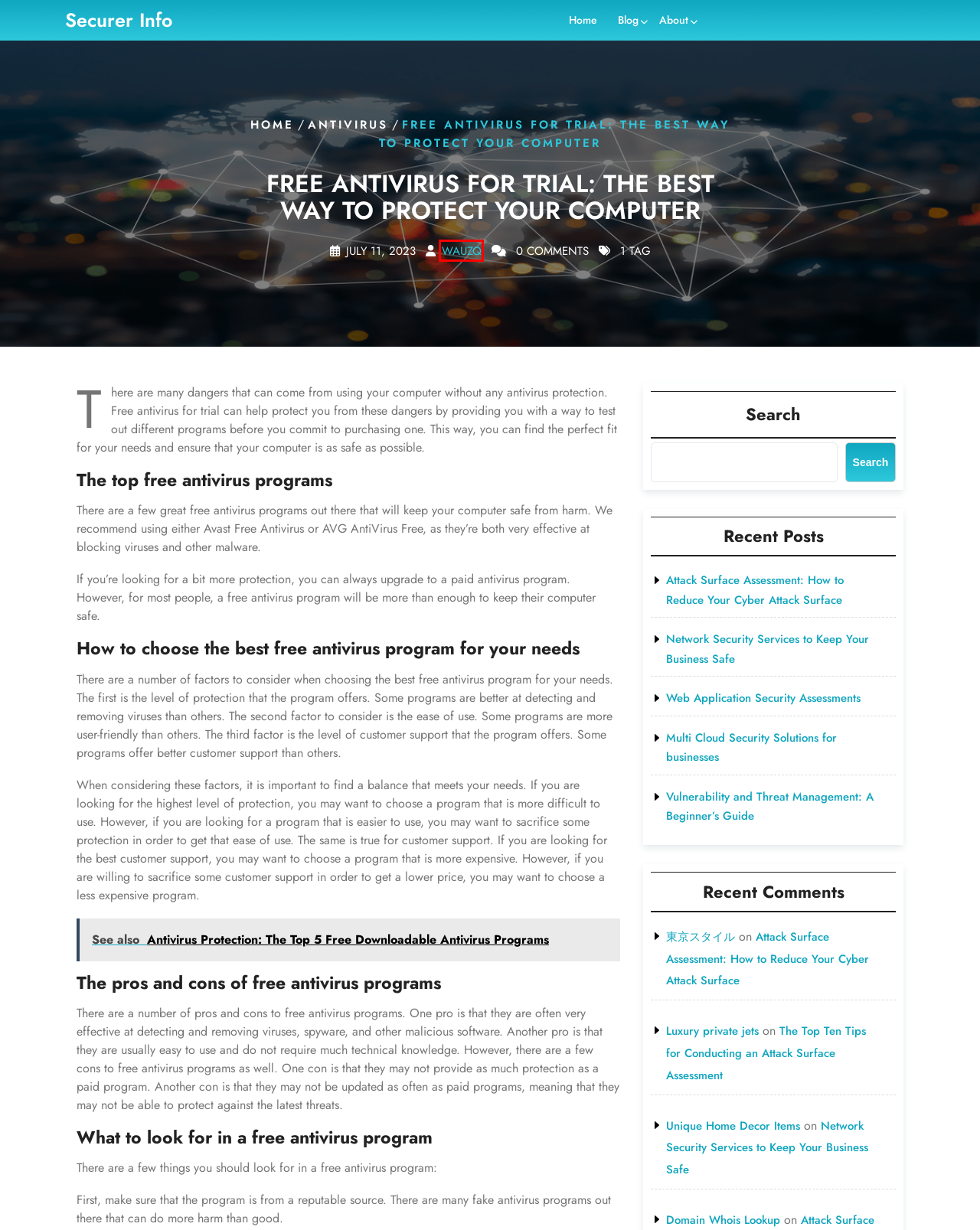Observe the screenshot of a webpage with a red bounding box highlighting an element. Choose the webpage description that accurately reflects the new page after the element within the bounding box is clicked. Here are the candidates:
A. Luxury Private Jets - Luxury Private Jets
B. Unknown Seeker
C. web application security assessments
D. free download for antivirus protection
E. About - Securer Info
F. multi cloud security solution
G. wauzq, Author at Securer Info
H. services of network security

G